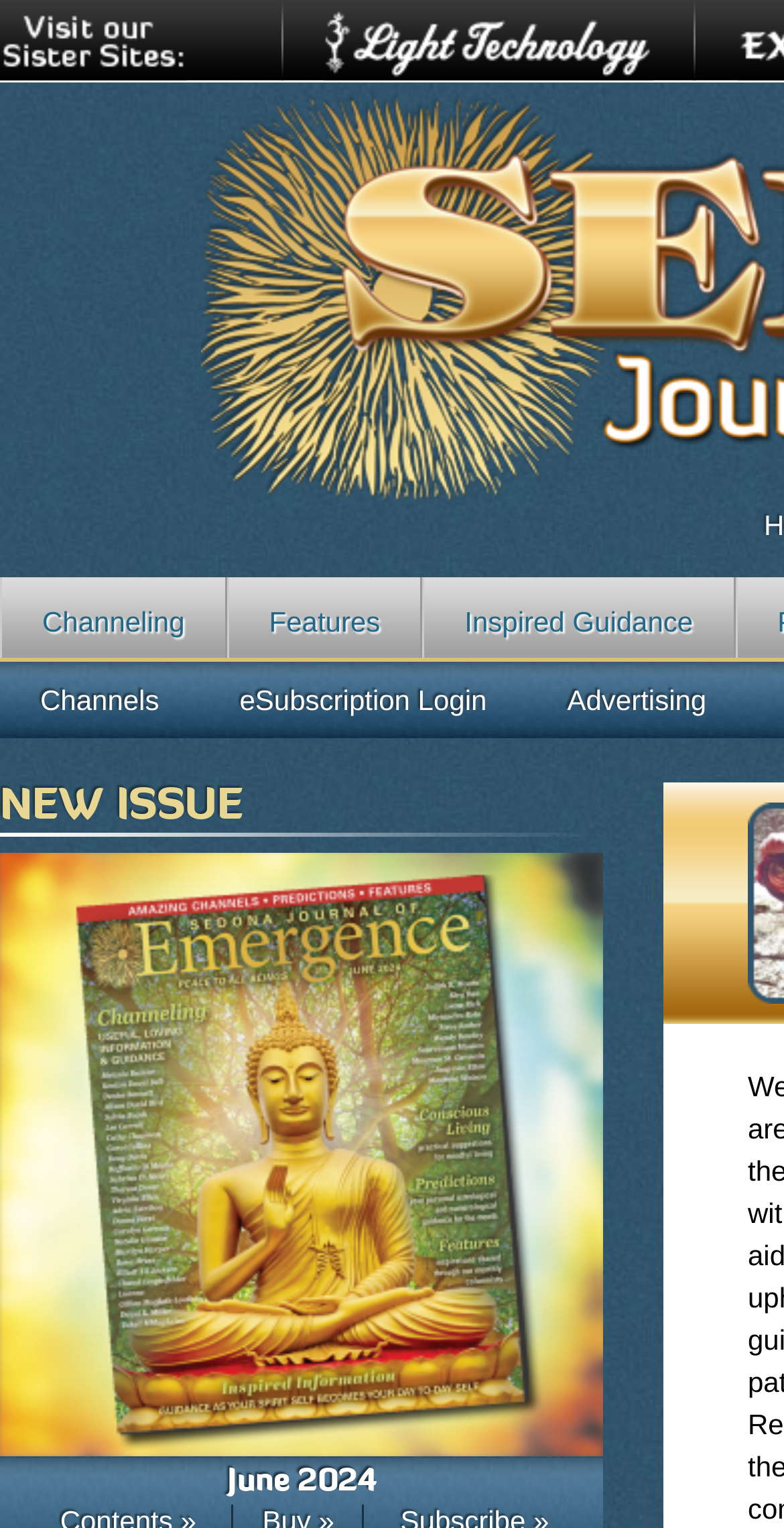Illustrate the webpage's structure and main components comprehensively.

The webpage is titled "Continuing Our Journey | Sedona Journal" and appears to be a spiritual or metaphysical-themed website. At the top left corner, there is an image with the text "Visit our Sister Sites:". Below this image, there is a link to "LightTechnology.com" accompanied by a small icon. 

The main navigation menu is located in the middle of the page, consisting of five links: "Channeling", "Features", "Inspired Guidance", "Channels", and "eSubscription Login", which are arranged horizontally from left to right. The "Advertising" link is positioned to the right of the navigation menu.

Further down the page, there is a prominent heading "NEW ISSUE" in a larger font size. Below this heading, there is a link to "June 2024" accompanied by a small icon, which suggests that the latest issue of the journal is available for June 2024. Another heading "June 2024" is positioned below the link, likely serving as a title for the issue.